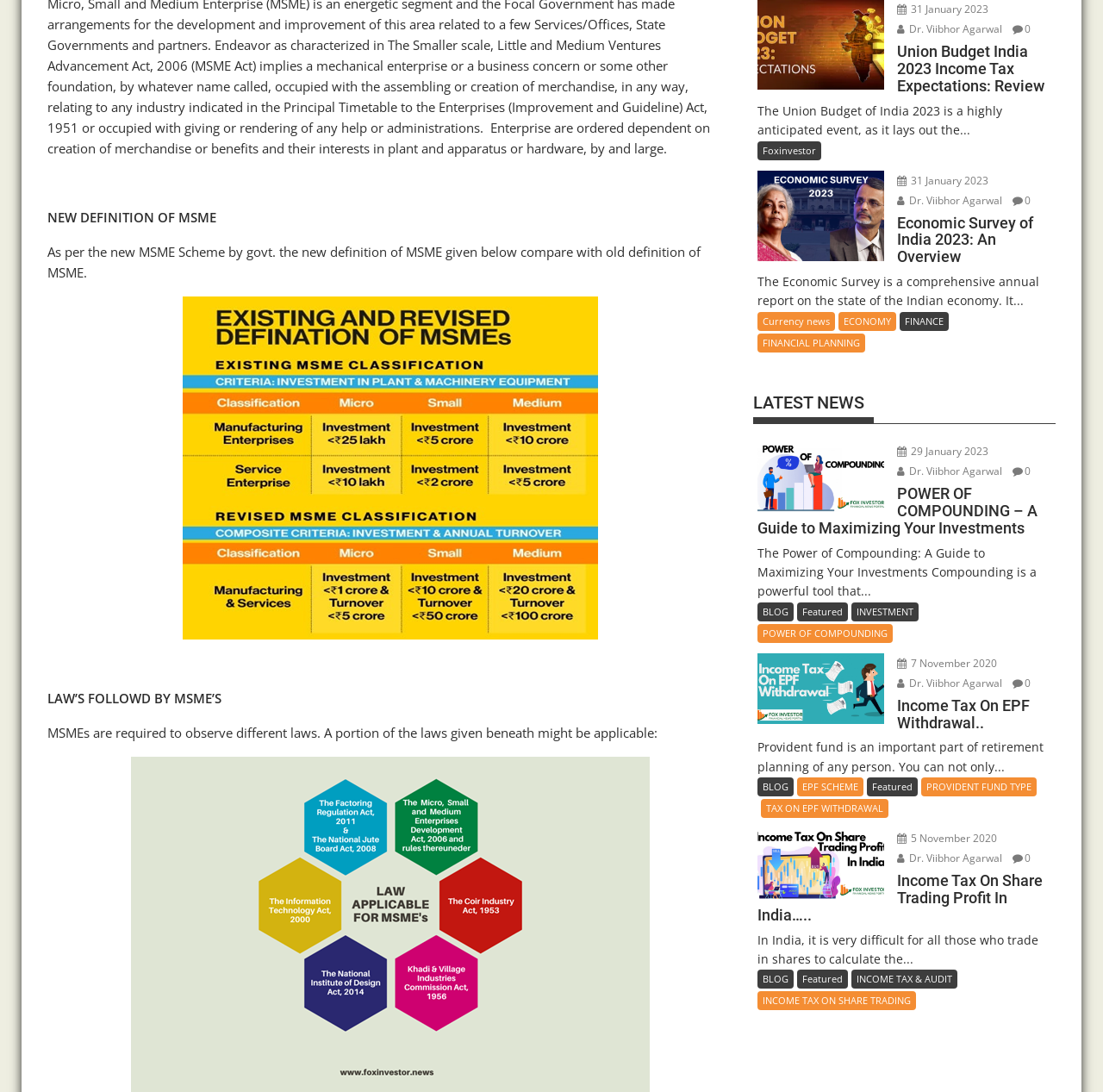What is the category of the article 'Income Tax On EPF Withdrawal..'?
Examine the webpage screenshot and provide an in-depth answer to the question.

The question is asking about the category of the article 'Income Tax On EPF Withdrawal..', which can be inferred from the link element with the text 'EPF SCHEME' near the article title.